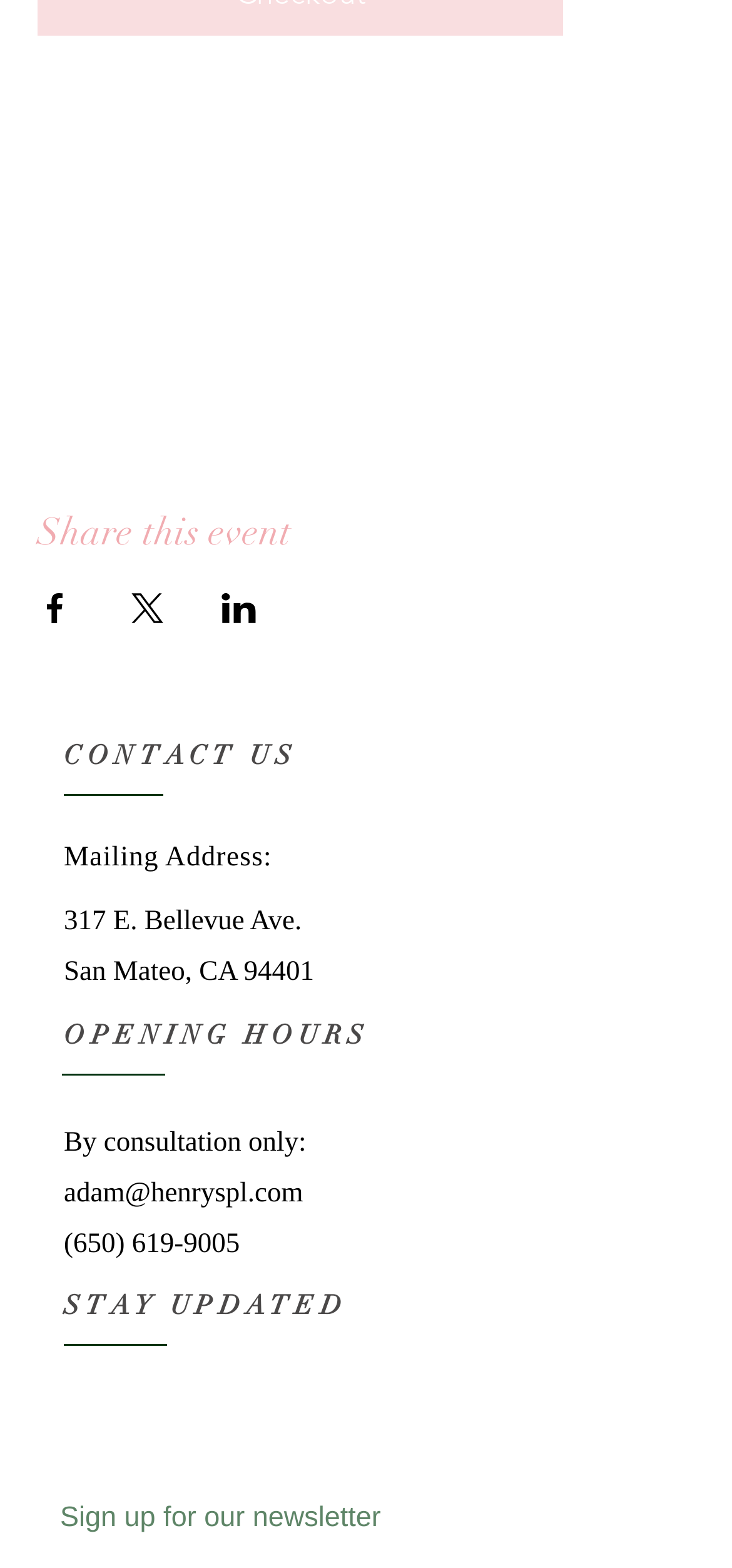Please provide the bounding box coordinates for the UI element as described: "adam@henryspl.com". The coordinates must be four floats between 0 and 1, represented as [left, top, right, bottom].

[0.087, 0.752, 0.414, 0.771]